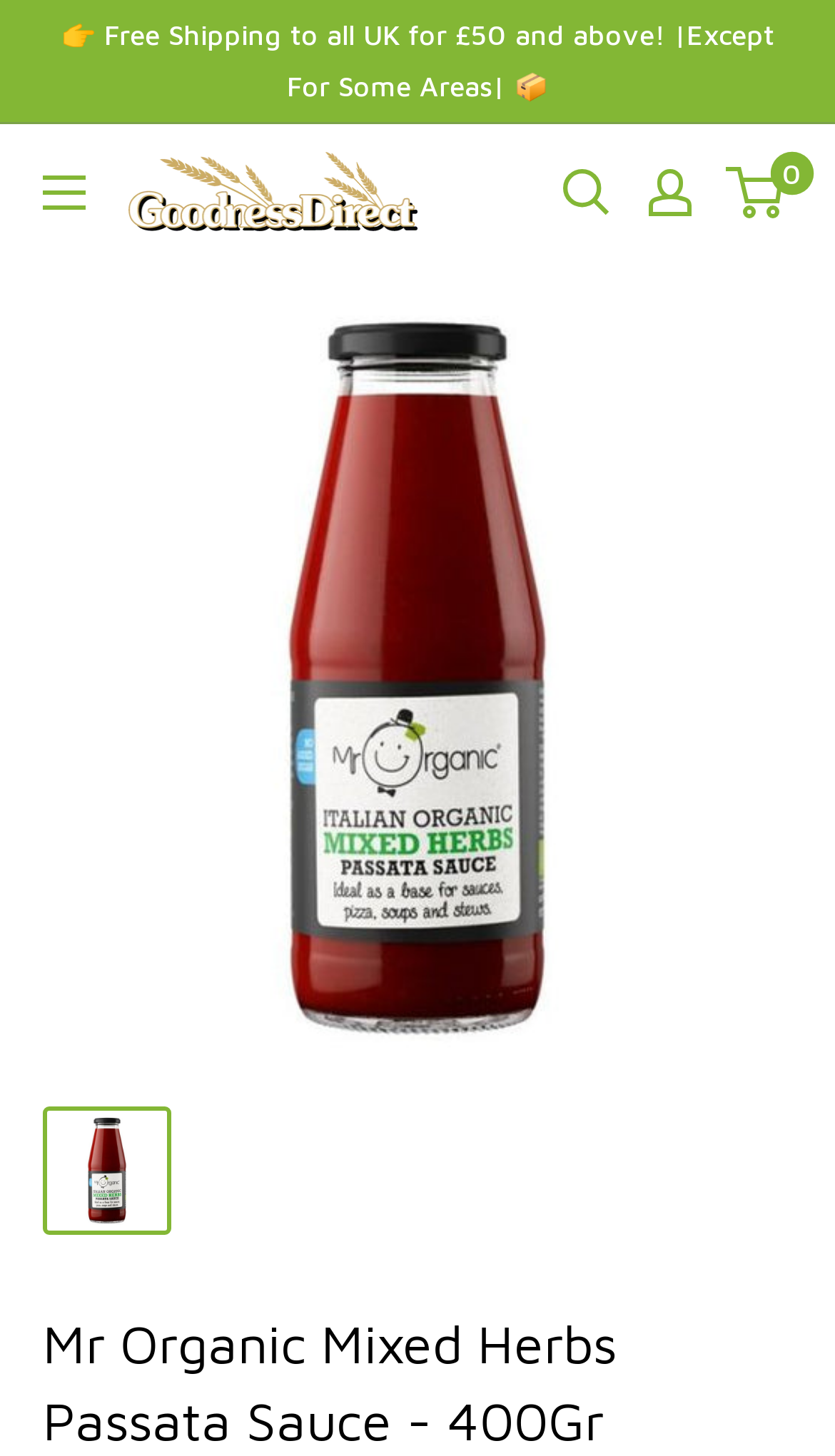What is the weight of the product?
Offer a detailed and exhaustive answer to the question.

I found the weight of the product by looking at the image description and the link text, which both mention 'Mr Organic Mixed Herbs Passata Sauce - 400Gr'. The '400Gr' part indicates the weight of the product.